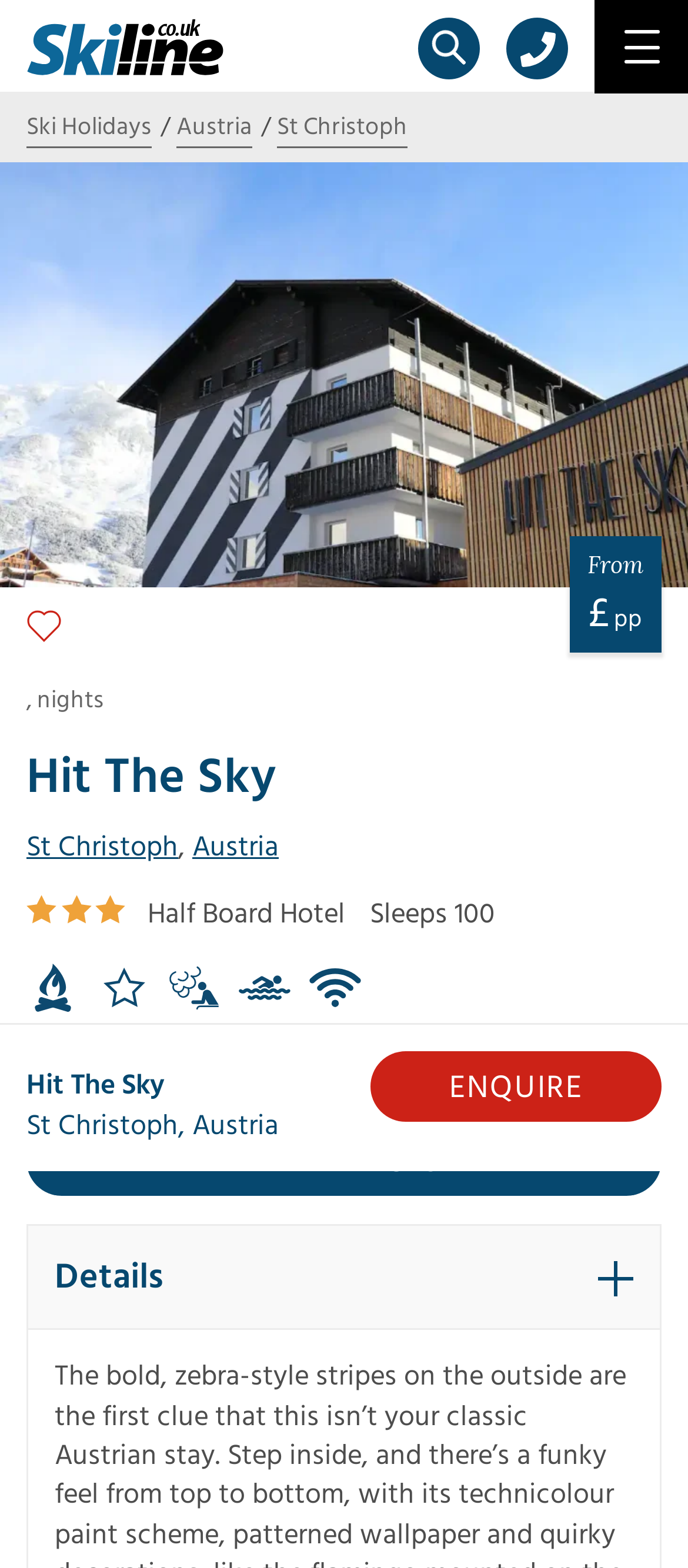Provide a thorough description of the webpage's content and layout.

This webpage is about a ski resort, Hit The Sky, located in St Christoph, Austria. At the top left corner, there is a link to "Ski Line" accompanied by an image with the same name. Next to it, there is a heading with the title "Hit The Sky, St Christoph, Austria | Ski Line ®". 

Below the title, there is a large image that spans the entire width of the page, showcasing the resort. 

On the top right corner, there is a link to "Call Ski Line" with an accompanying image. 

In the middle section, there are several links to different categories, including "Ski Holidays", "Austria", and "St Christoph". 

Below these links, there is a heading with the title "Hit The Sky" followed by a description of the resort, including its location, "St Christoph, Austria". 

Further down, there are details about the resort, including its accommodation type, "Half Board Hotel", and its capacity, "Sleeps 100". 

There are also several links with no text, possibly indicating a rating system. 

The webpage also mentions that flights and transfers are included in the package. 

On the right side, there is a section with pricing information, including a link to "From £pp" and a button to "VIEW PRICES". 

At the bottom, there is a button labeled "Details" that expands to reveal more information about the resort when clicked.